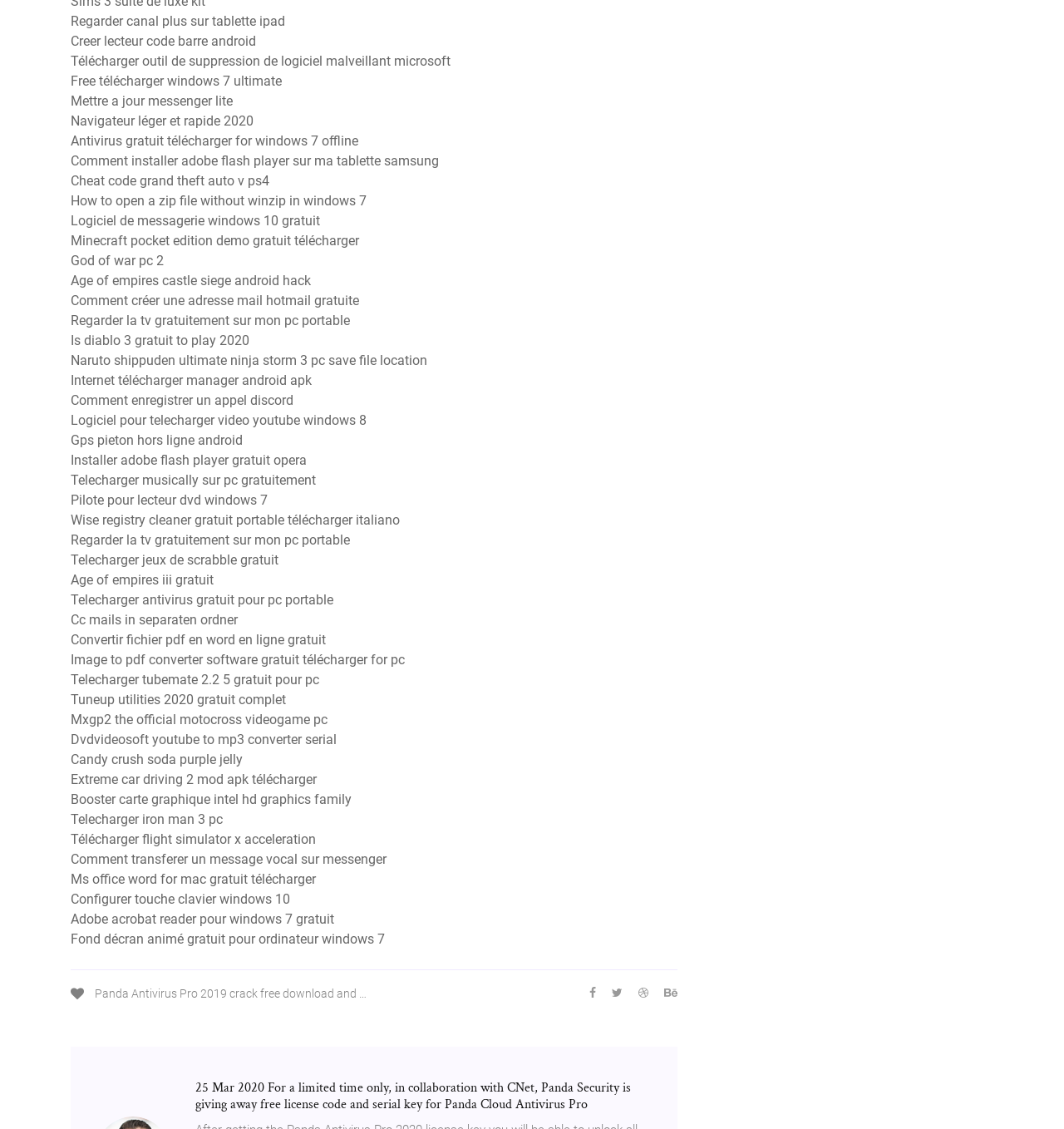What is the language of the webpage?
Based on the image, please offer an in-depth response to the question.

Based on the text of the links and the webpage content, it appears that the language of the webpage is French, as many of the links have French titles and descriptions.